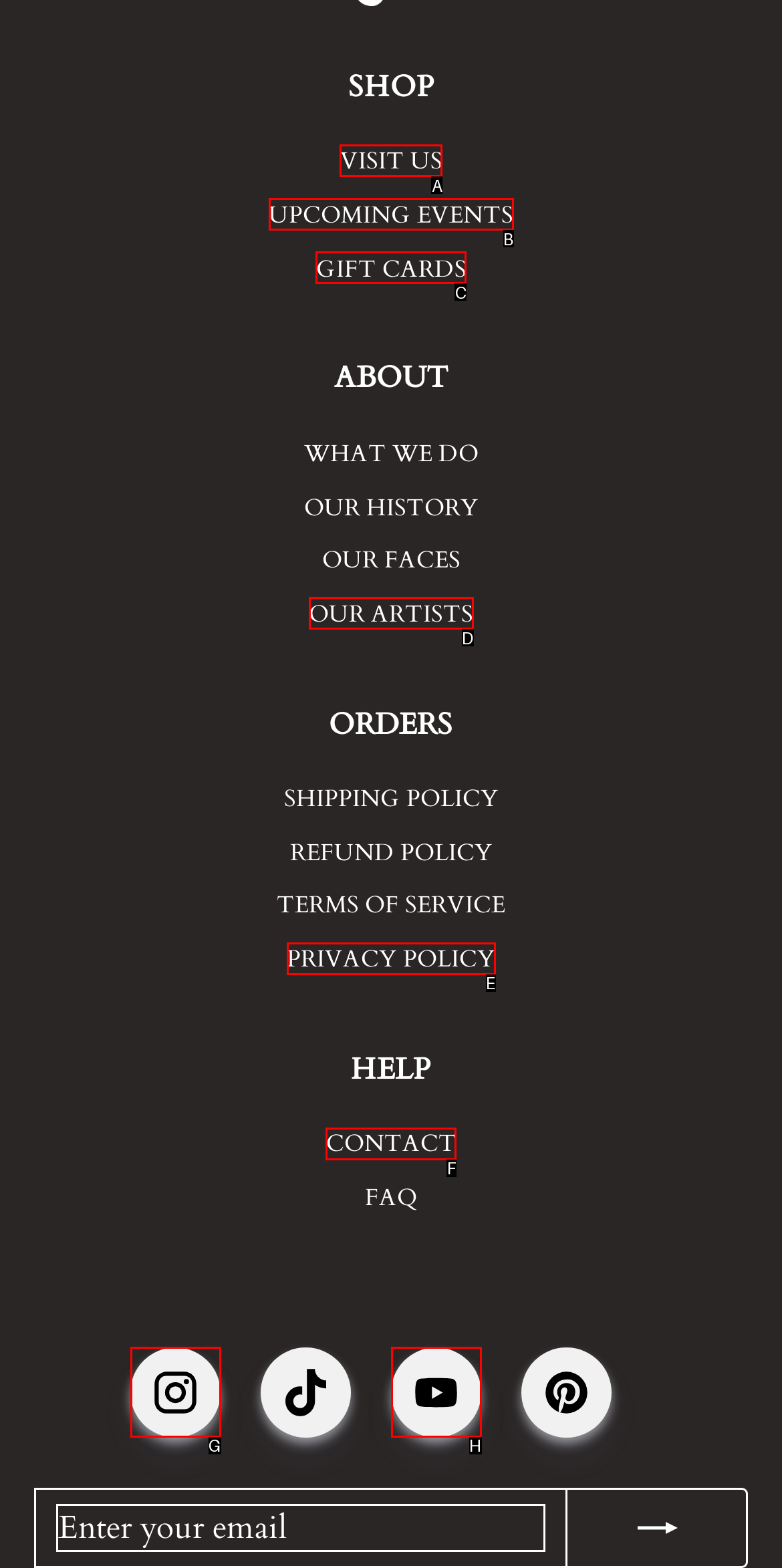Using the given description: Visit Us, identify the HTML element that corresponds best. Answer with the letter of the correct option from the available choices.

A